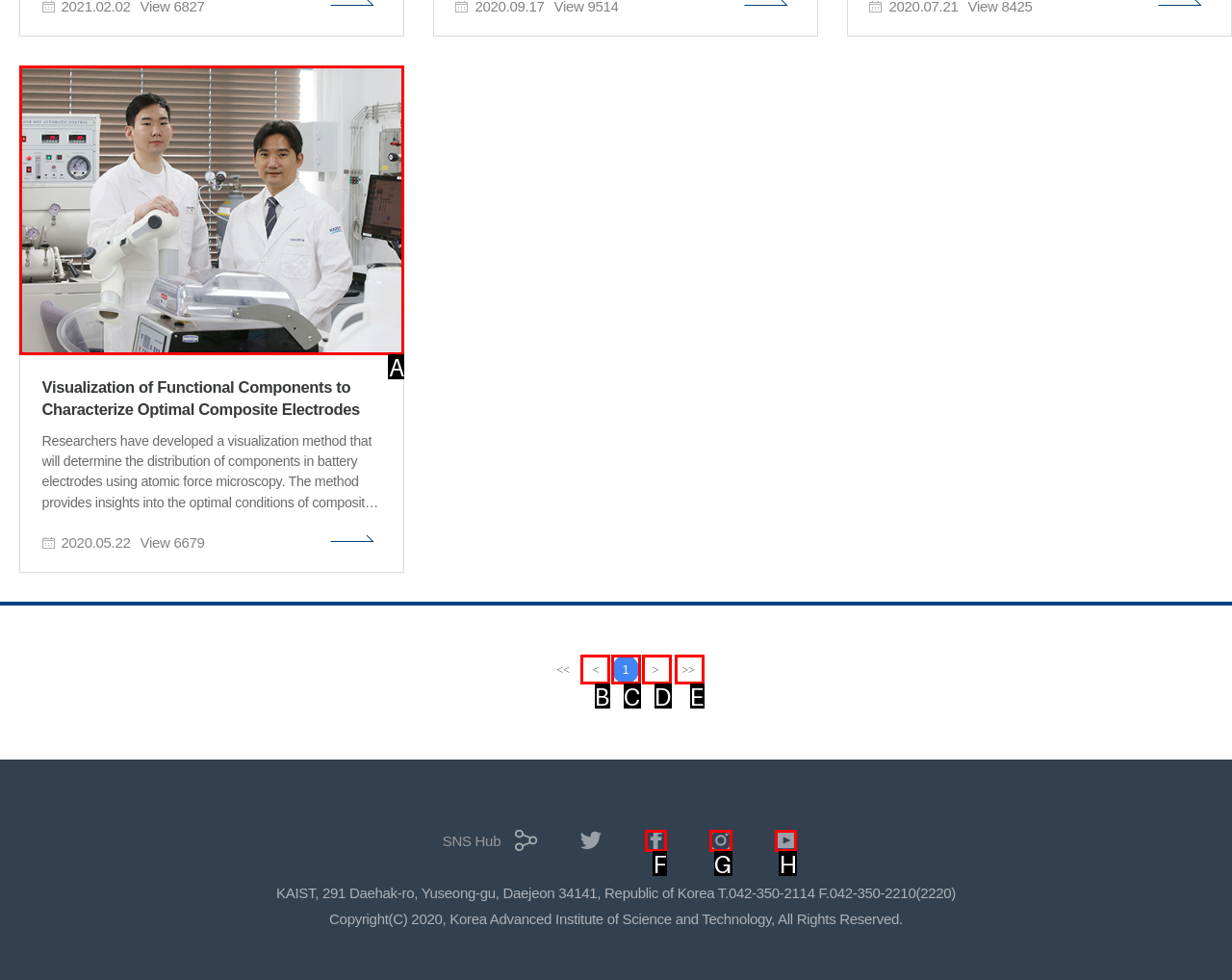Determine the letter of the UI element I should click on to complete the task: Click the 'Visualization of Functional Components to Characterize Optimal Composite Electrodes' image from the provided choices in the screenshot.

A